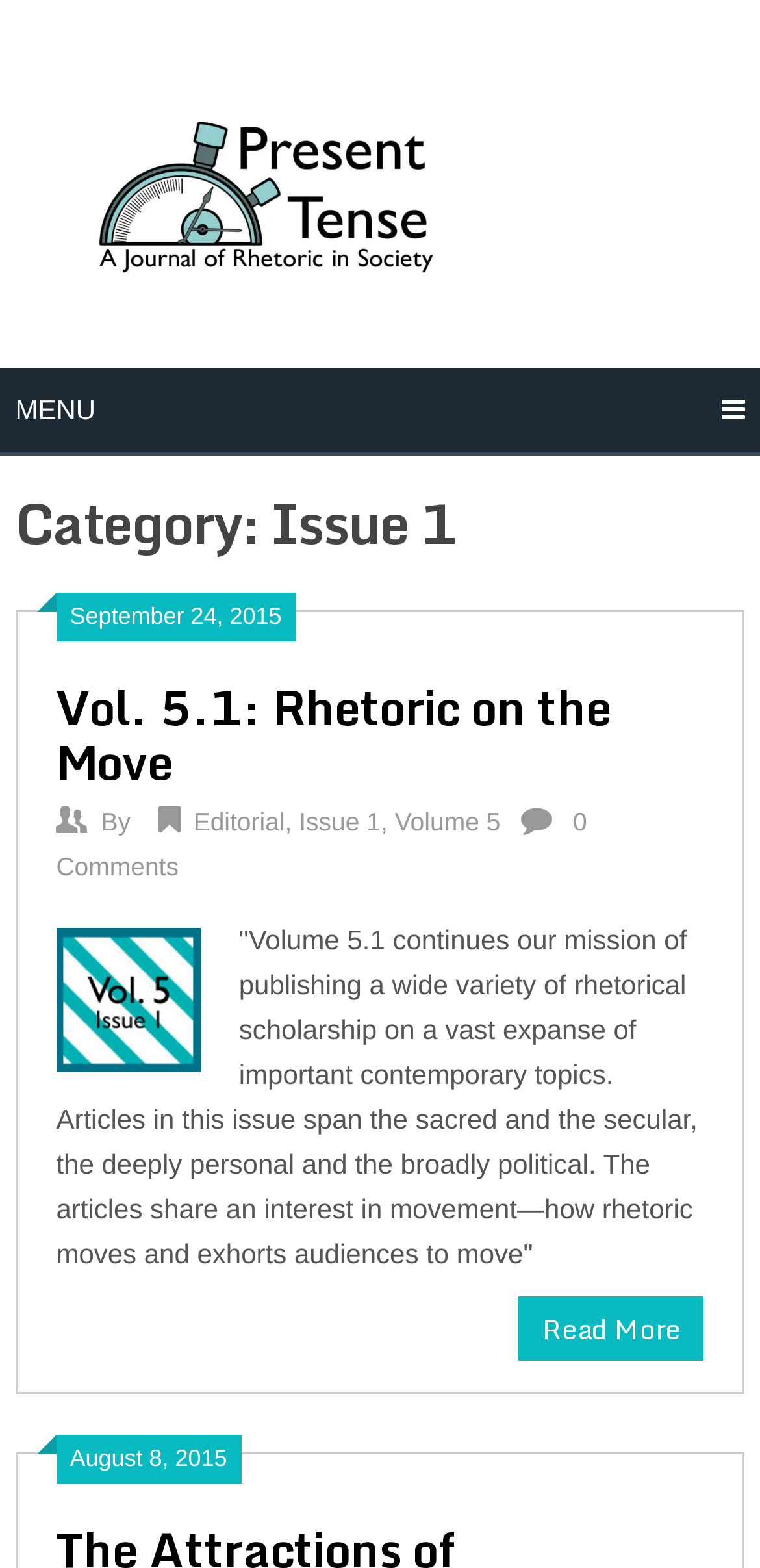Locate the bounding box coordinates of the area to click to fulfill this instruction: "Click on 'Read More'". The bounding box should be presented as four float numbers between 0 and 1, in the order [left, top, right, bottom].

[0.683, 0.827, 0.926, 0.868]